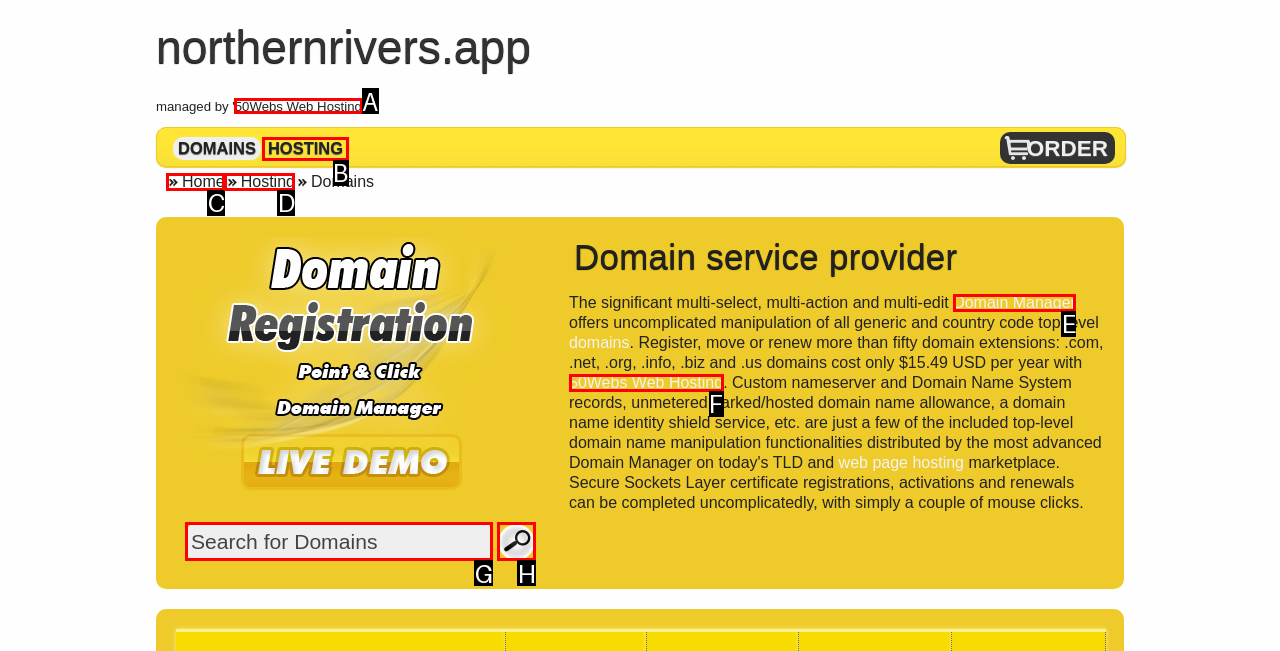Identify the letter of the UI element you need to select to accomplish the task: Visit 50Webs Web Hosting.
Respond with the option's letter from the given choices directly.

A